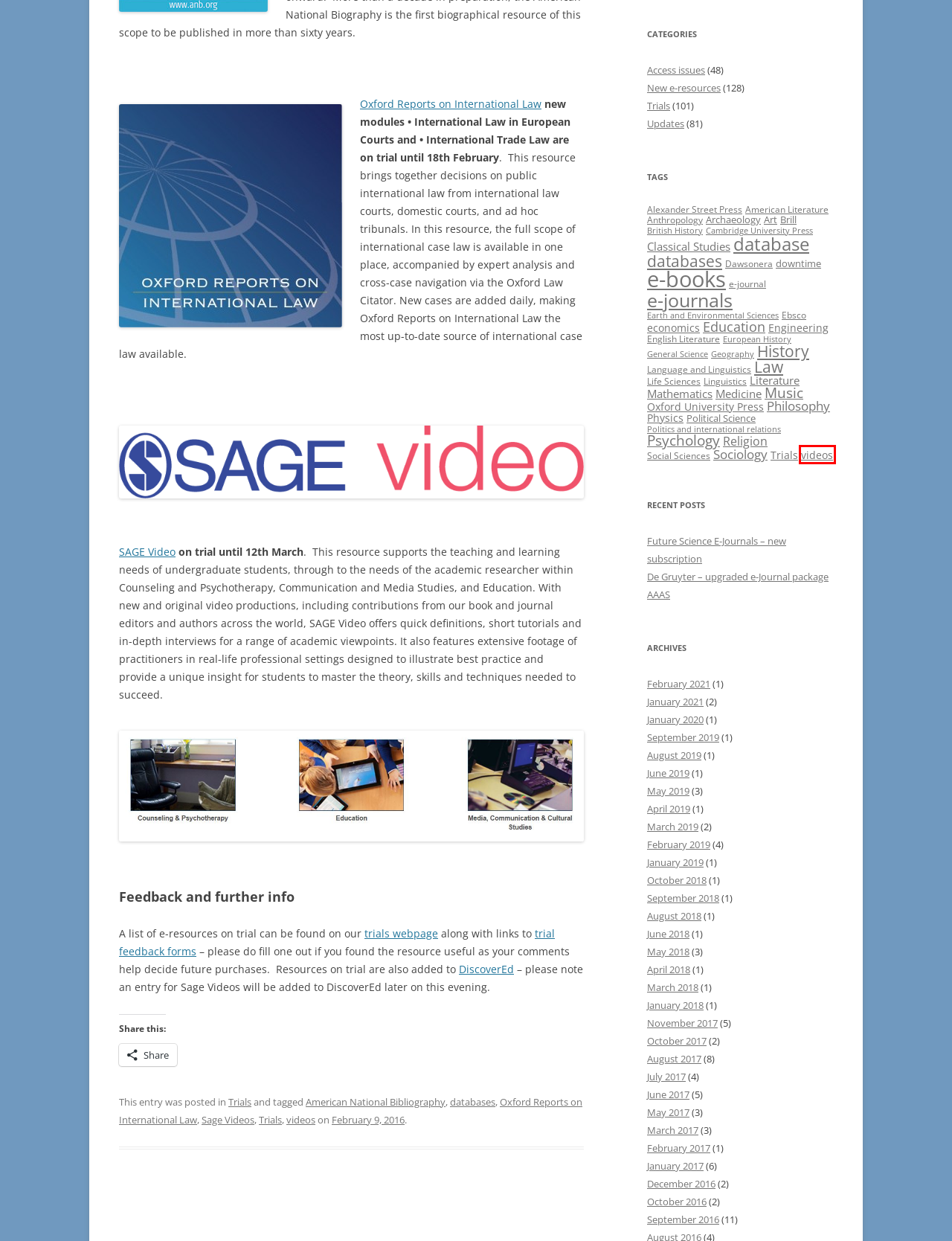Evaluate the webpage screenshot and identify the element within the red bounding box. Select the webpage description that best fits the new webpage after clicking the highlighted element. Here are the candidates:
A. Classical Studies | E-Resources @ University of Edinburgh
B. Life Sciences | E-Resources @ University of Edinburgh
C. September | 2016 | E-Resources @ University of Edinburgh
D. videos | E-Resources @ University of Edinburgh
E. Archaeology | E-Resources @ University of Edinburgh
F. Medicine | E-Resources @ University of Edinburgh
G. European History | E-Resources @ University of Edinburgh
H. Psychology | E-Resources @ University of Edinburgh

D